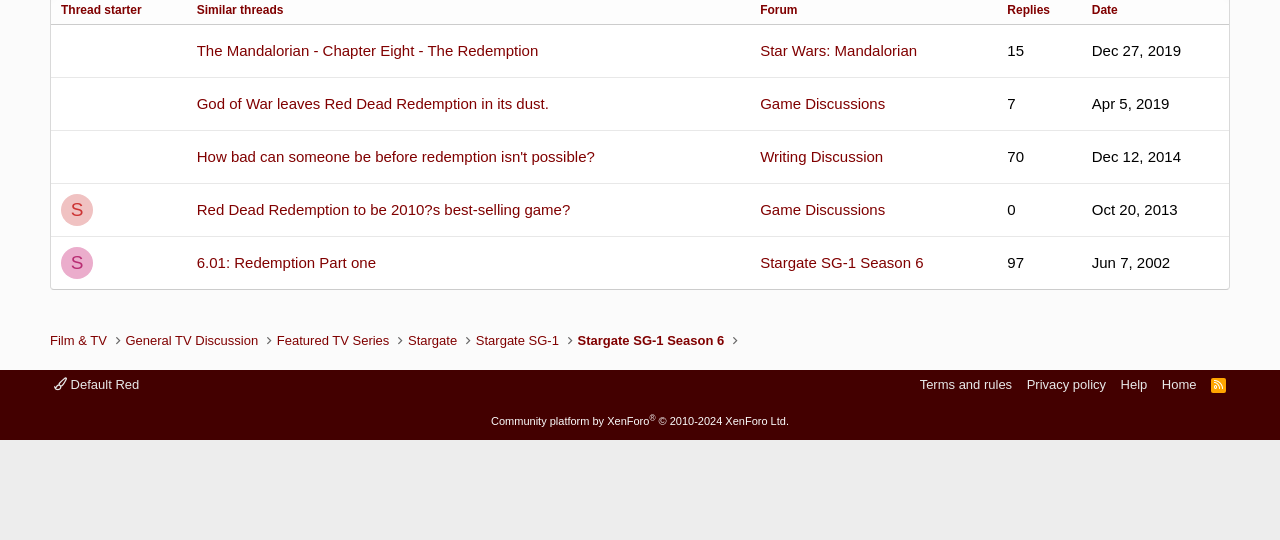Could you highlight the region that needs to be clicked to execute the instruction: "Click on 'ctg'"?

[0.048, 0.064, 0.073, 0.123]